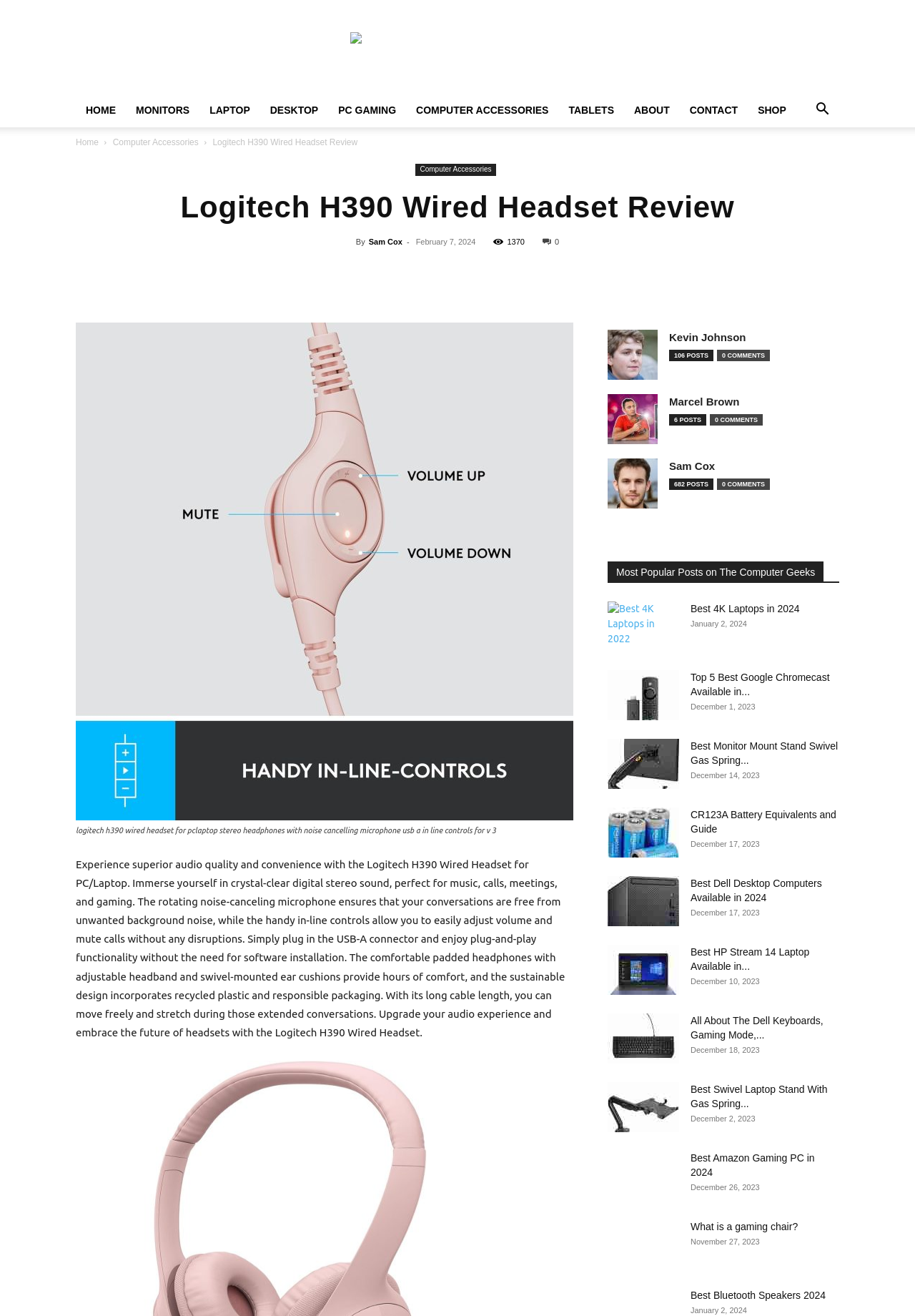Utilize the details in the image to give a detailed response to the question: What is the date of the 'Best Dell Desktop Computers Available in 2024' post?

I found the answer by looking at the post information section, which lists the date of each post. The 'Best Dell Desktop Computers Available in 2024' post was published on December 17, 2023, according to this section.